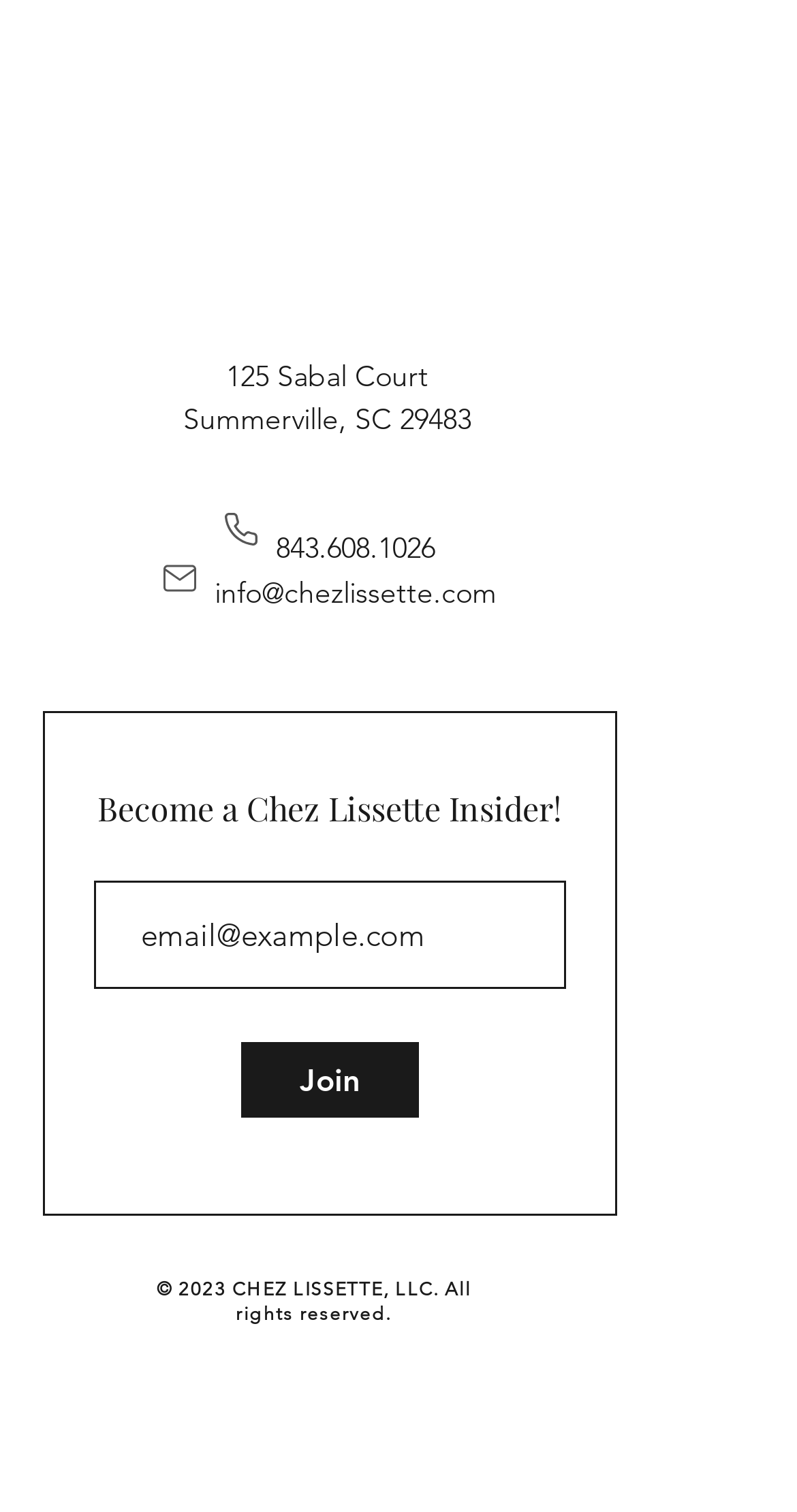What is the phone number of Chez Lissette?
Please provide a single word or phrase based on the screenshot.

843.608.1026